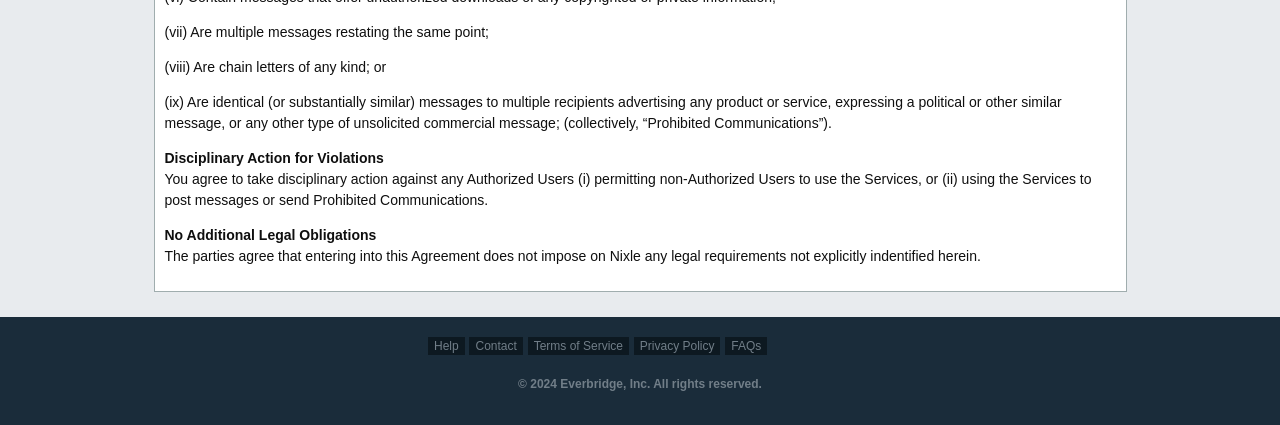Determine the bounding box of the UI component based on this description: "Privacy Policy". The bounding box coordinates should be four float values between 0 and 1, i.e., [left, top, right, bottom].

[0.495, 0.794, 0.563, 0.836]